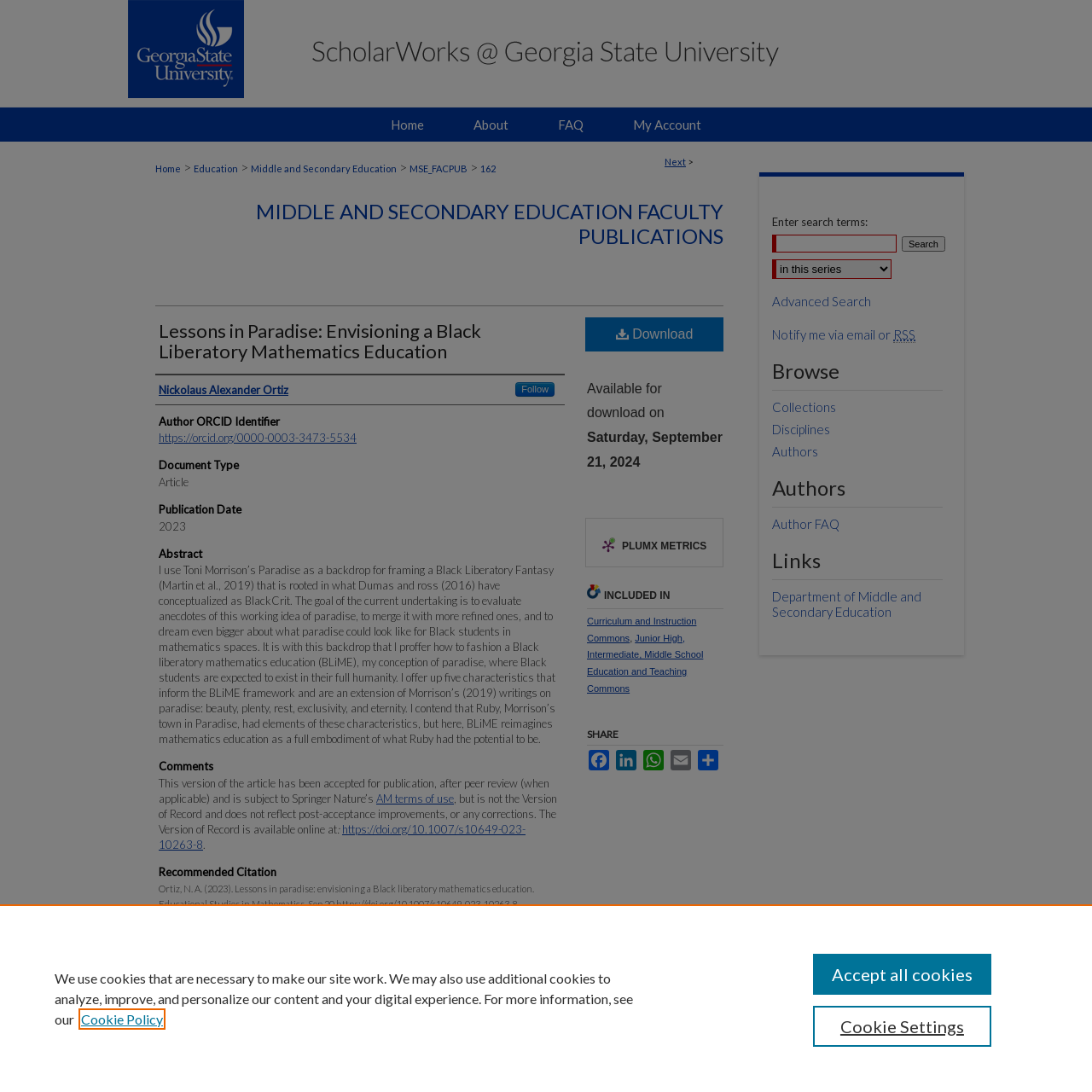Who is the author of the article?
Examine the screenshot and reply with a single word or phrase.

Nickolaus Alexander Ortiz